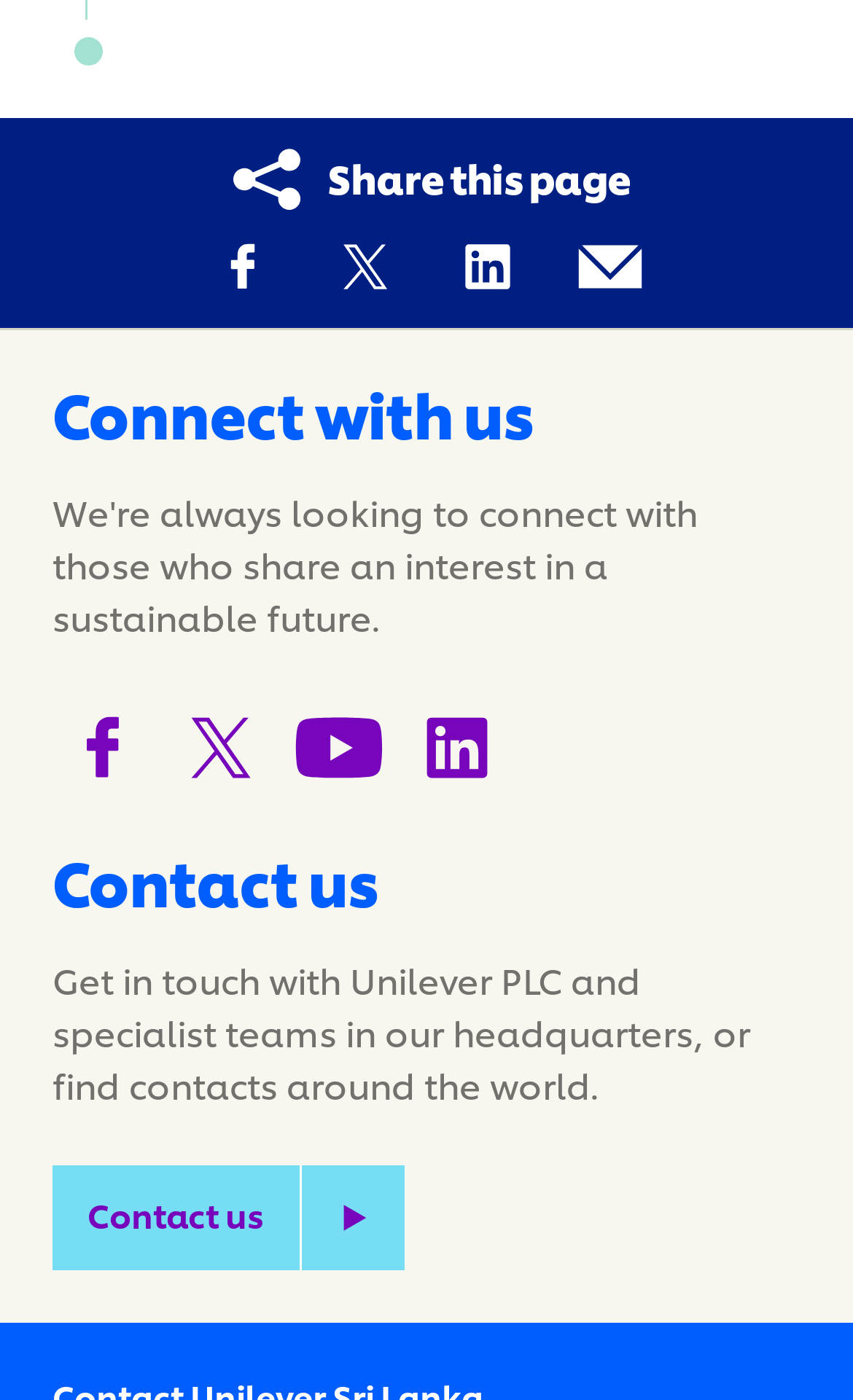How many social media platforms are mentioned on the webpage?
Provide an in-depth and detailed answer to the question.

The webpage mentions five social media platforms: Facebook, X, LinkedIn, YouTube, and E-mail, which are all used for sharing or connecting with Unilever.